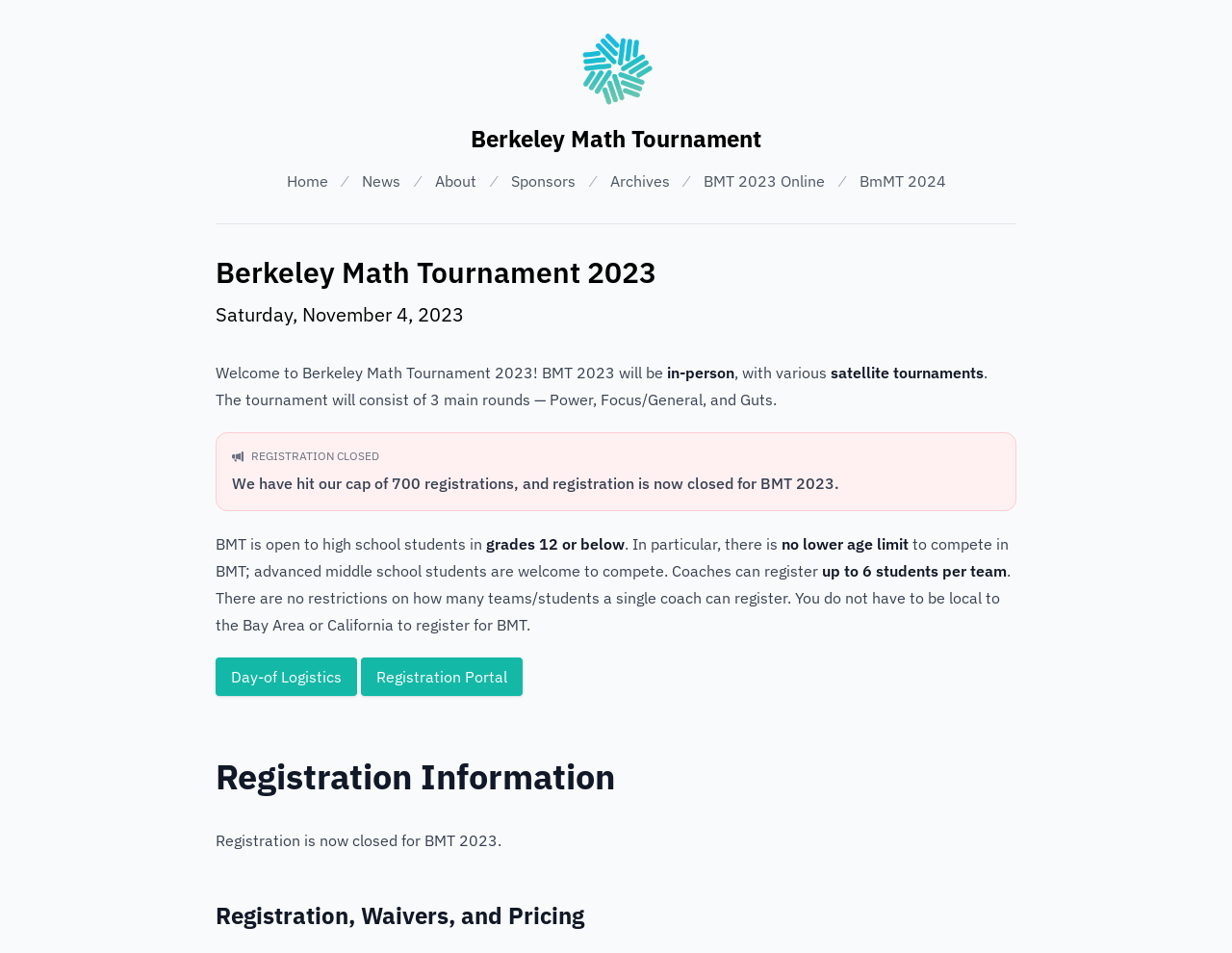Identify the bounding box coordinates of the clickable region necessary to fulfill the following instruction: "Click the Home link". The bounding box coordinates should be four float numbers between 0 and 1, i.e., [left, top, right, bottom].

[0.232, 0.178, 0.266, 0.202]